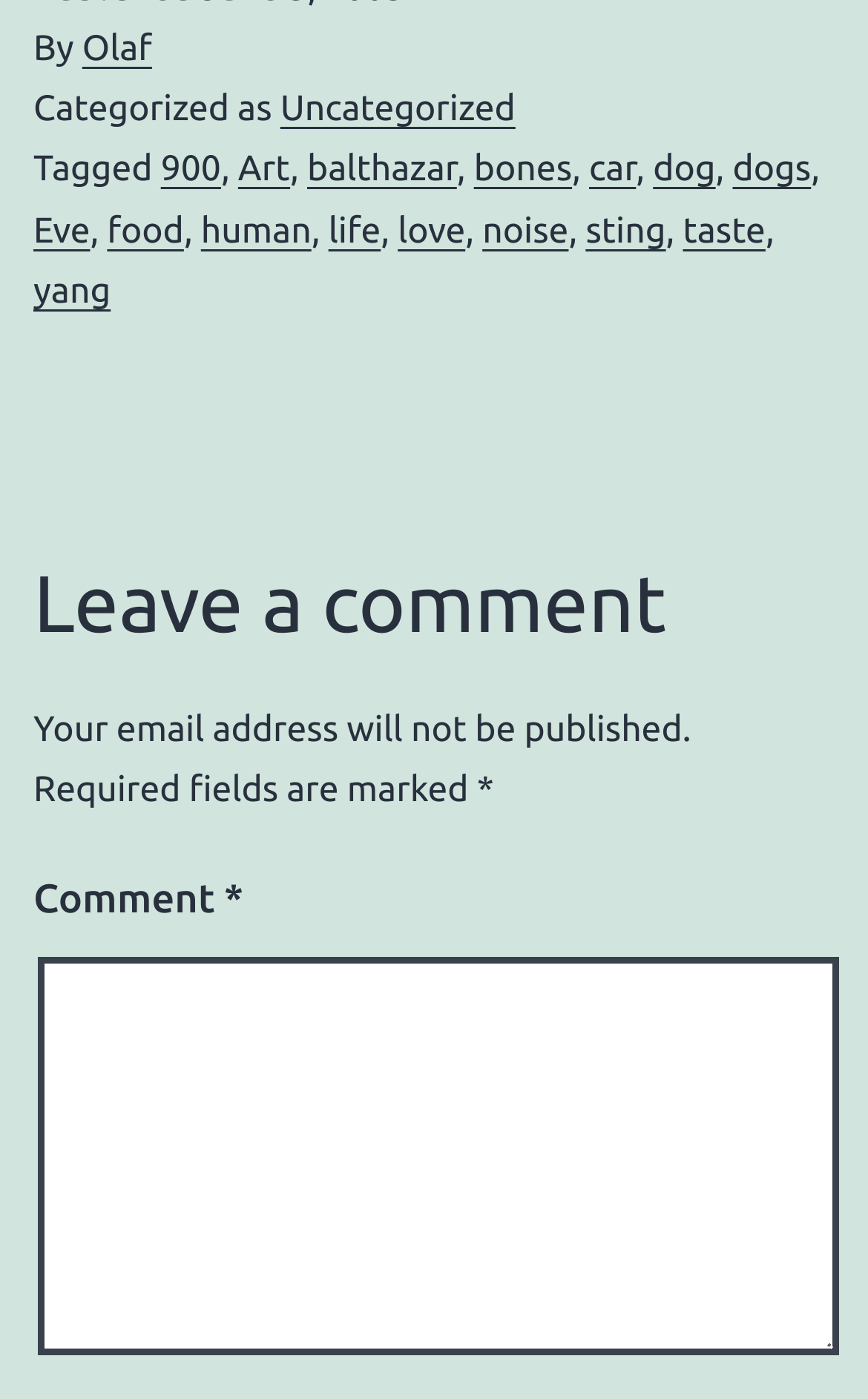What is the position of the 'Eve' tag on the webpage?
Look at the image and provide a short answer using one word or a phrase.

Third row